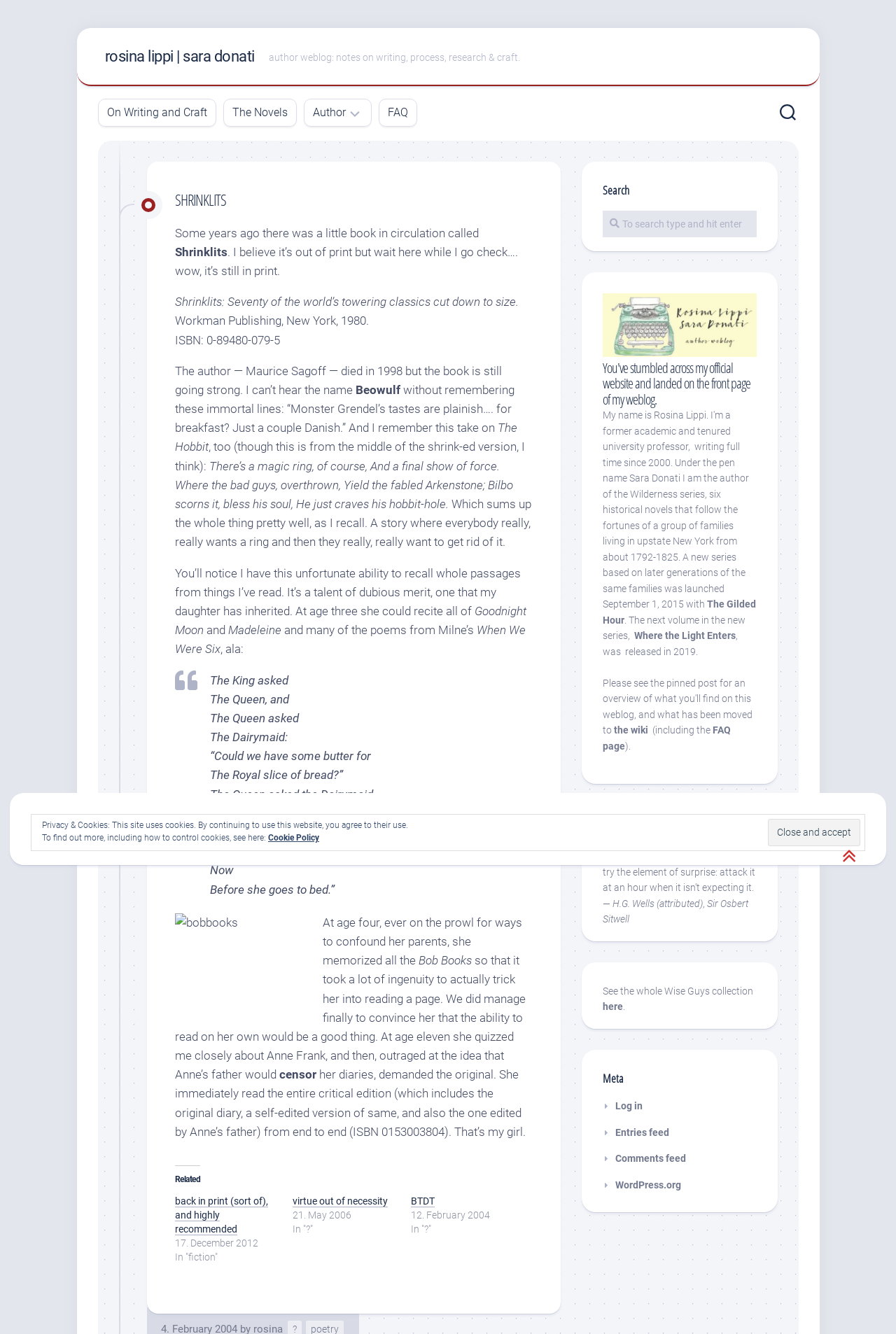Determine the bounding box coordinates of the clickable area required to perform the following instruction: "Read the quote from Heinrich von Kleist". The coordinates should be represented as four float numbers between 0 and 1: [left, top, right, bottom].

None